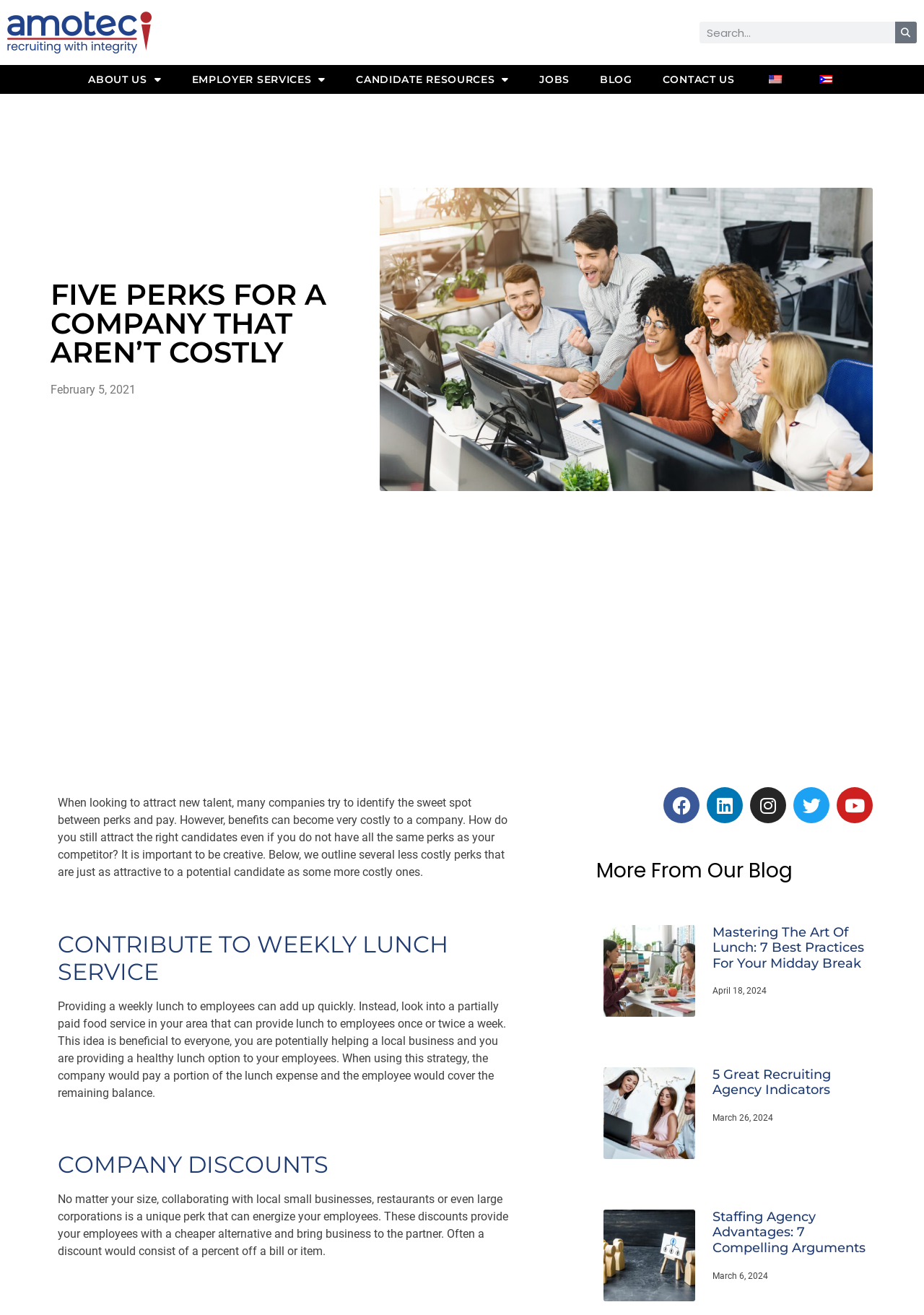Determine the bounding box coordinates of the UI element described by: "Employer Services".

[0.193, 0.053, 0.367, 0.068]